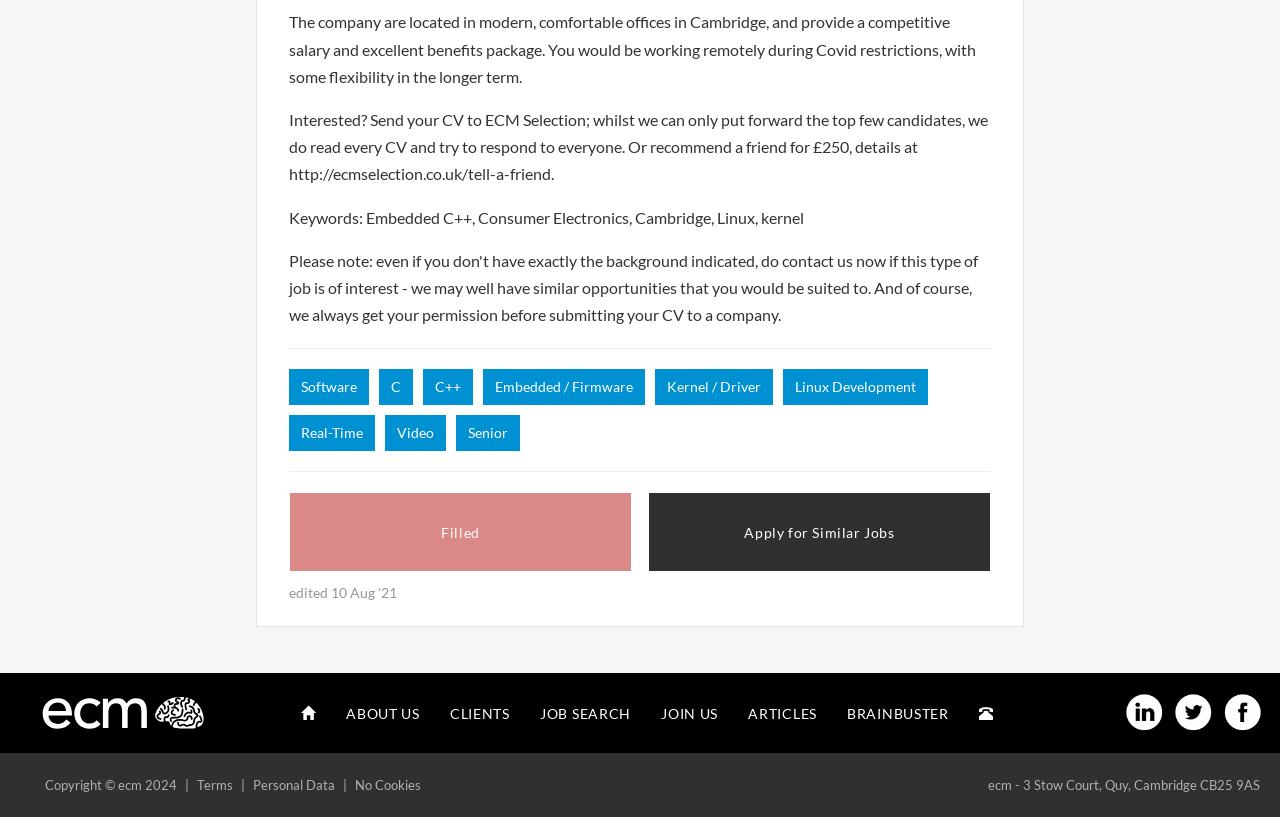Can you identify the bounding box coordinates of the clickable region needed to carry out this instruction: 'Click the 'Apply for Similar Jobs' button'? The coordinates should be four float numbers within the range of 0 to 1, stated as [left, top, right, bottom].

[0.506, 0.603, 0.774, 0.701]